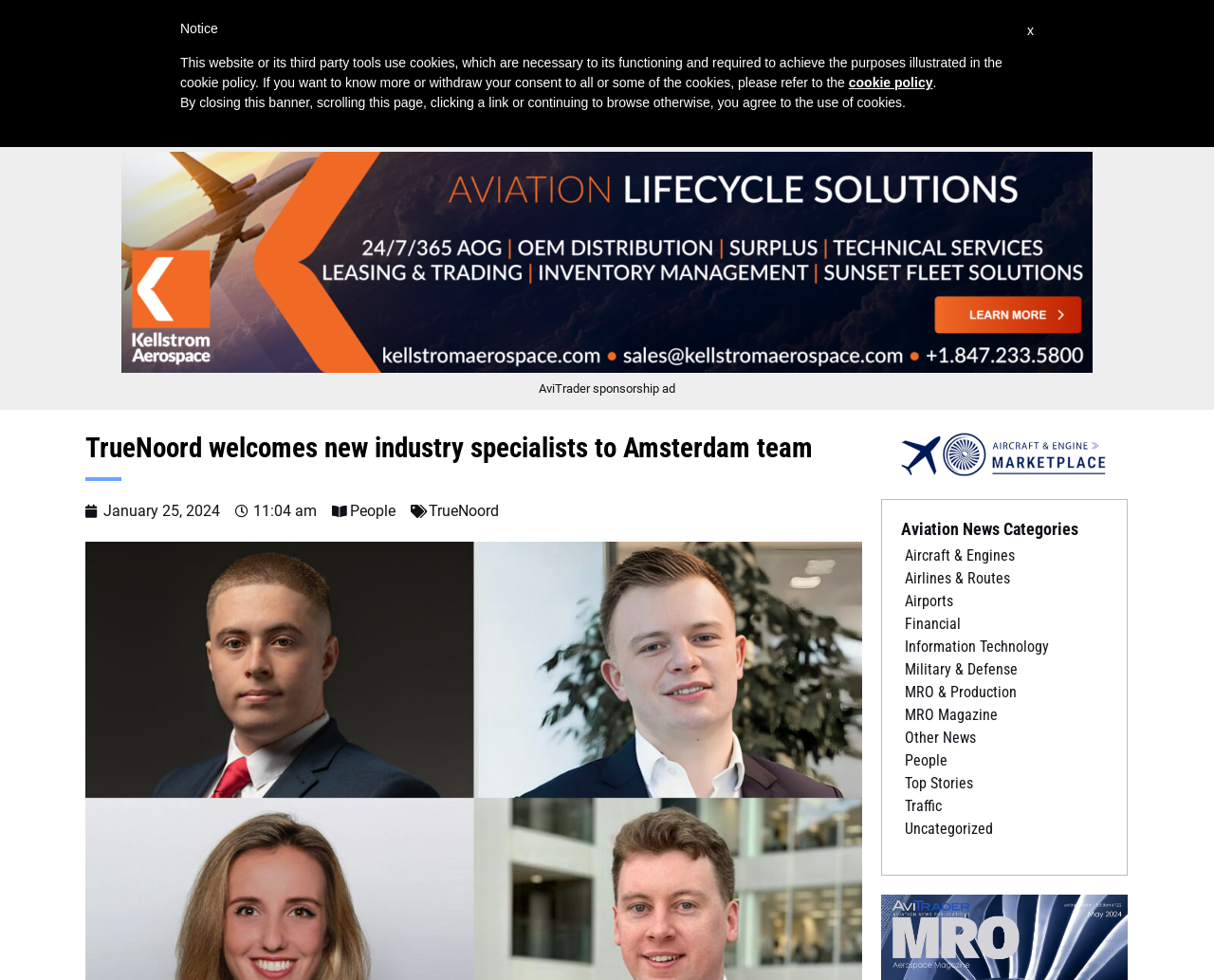Identify the bounding box coordinates of the element to click to follow this instruction: 'Click on the 'Upcoming Events' link'. Ensure the coordinates are four float values between 0 and 1, provided as [left, top, right, bottom].

[0.454, 0.017, 0.551, 0.065]